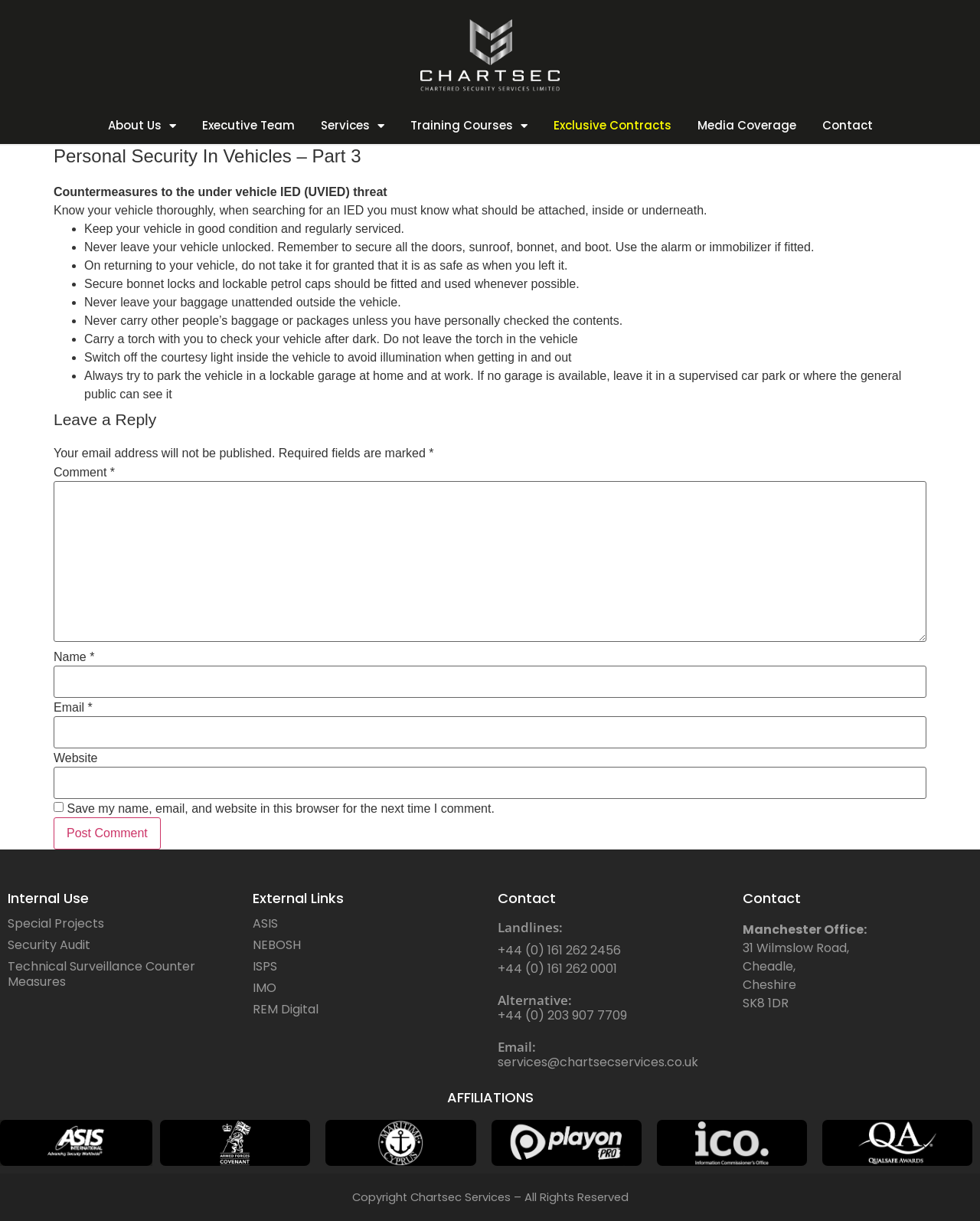Determine the bounding box coordinates for the UI element matching this description: "parent_node: Email * aria-describedby="email-notes" name="email"".

[0.055, 0.587, 0.945, 0.613]